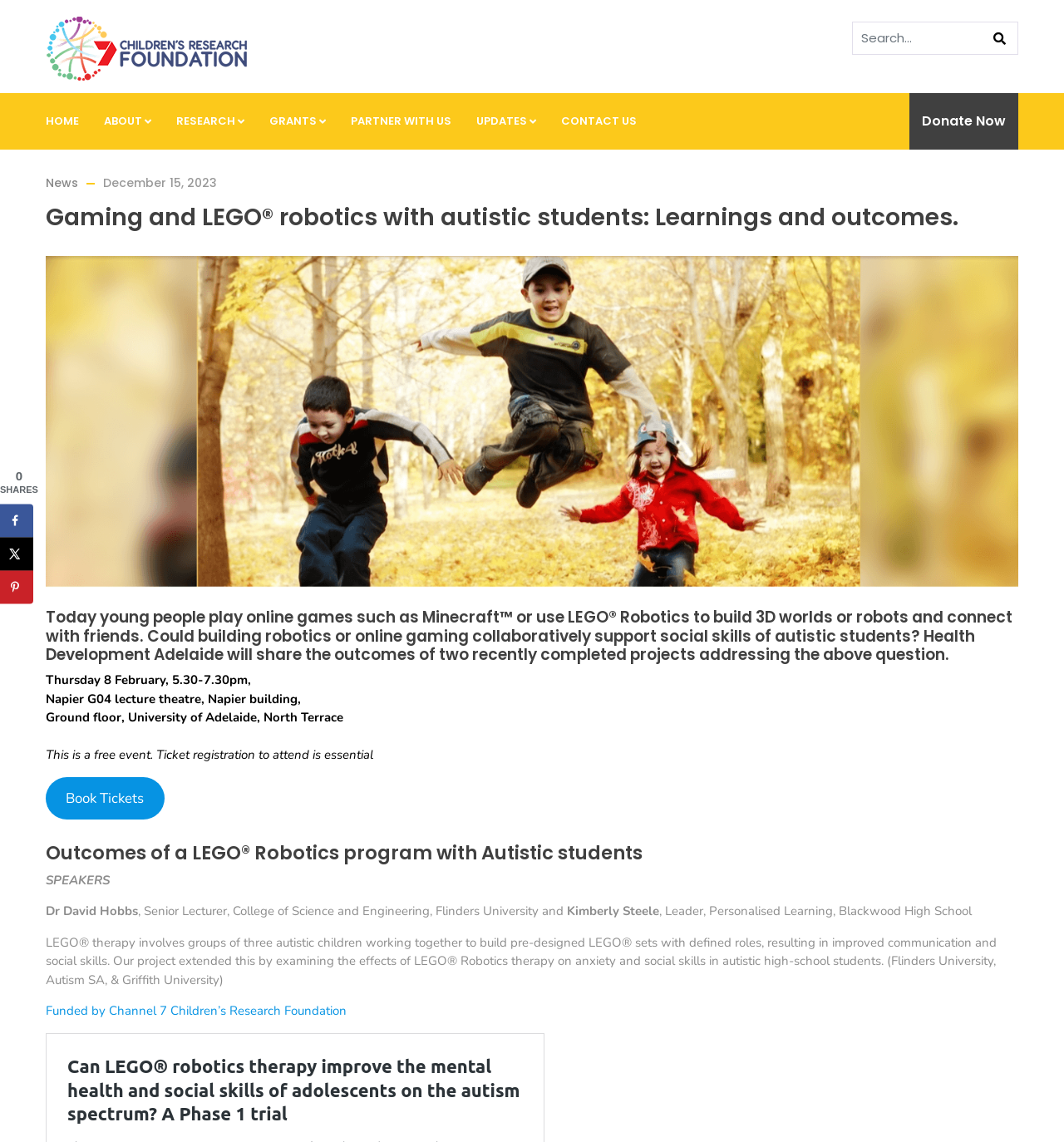What is the name of the research foundation?
Using the image as a reference, answer the question with a short word or phrase.

Channel 7 Children's Research Foundation